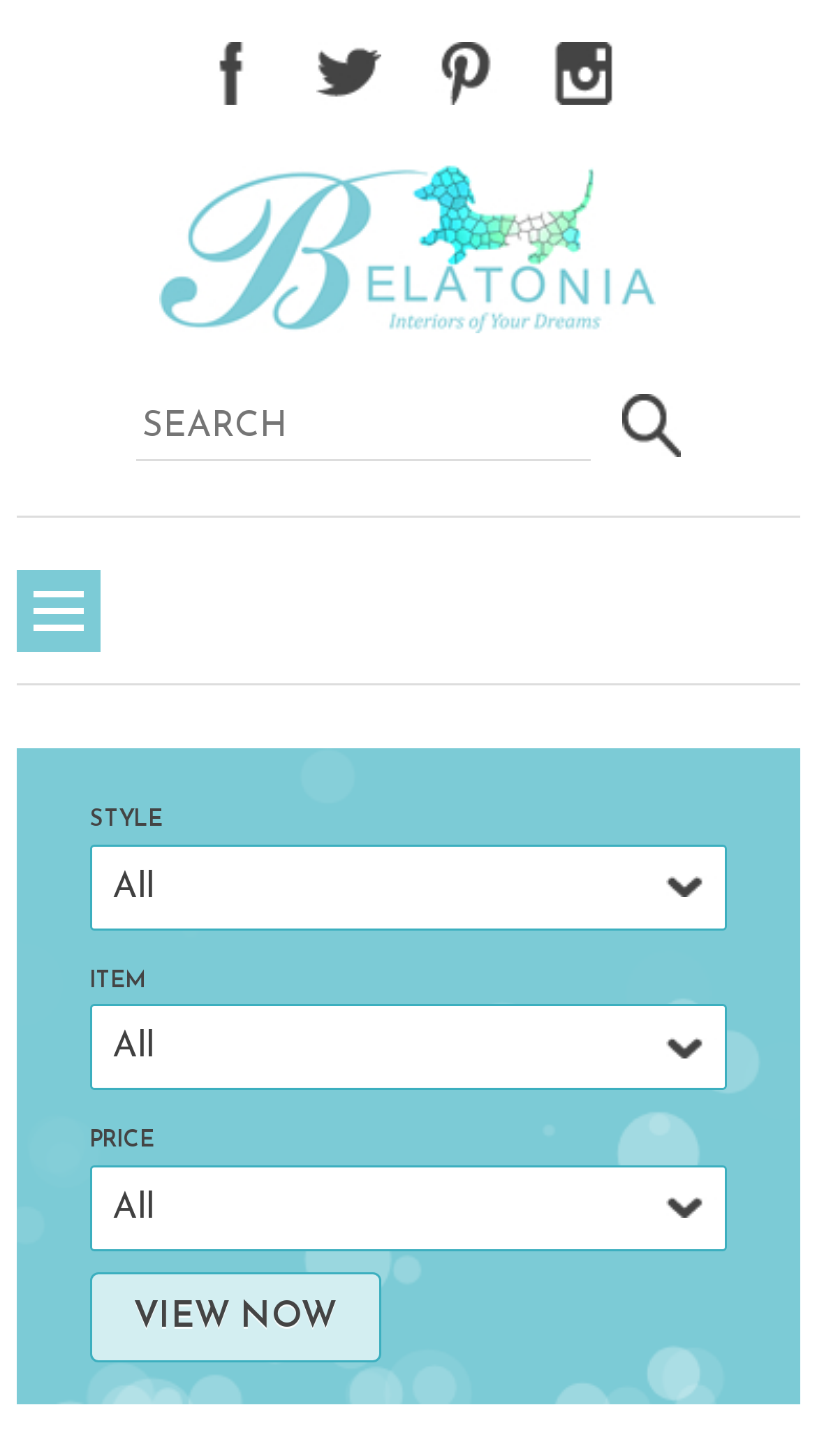Please provide a one-word or phrase answer to the question: 
What is the product name?

Pasco 84" Dining Table, Natural White - Belatonia